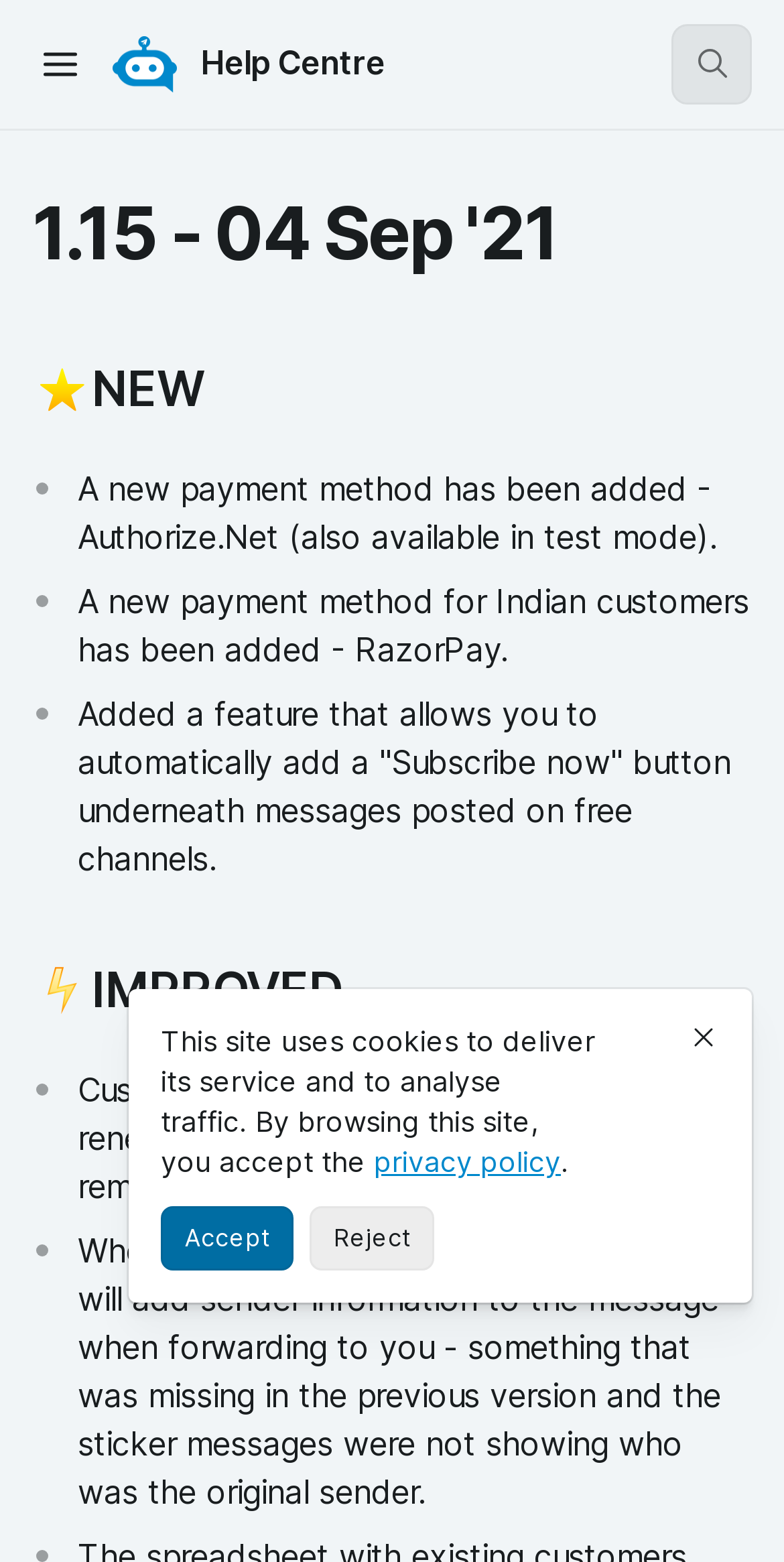What is the new payment method added for Indian customers?
Kindly offer a detailed explanation using the data available in the image.

According to the StaticText element with a bounding box coordinate of [0.099, 0.372, 0.968, 0.429], a new payment method for Indian customers has been added, which is RazorPay.